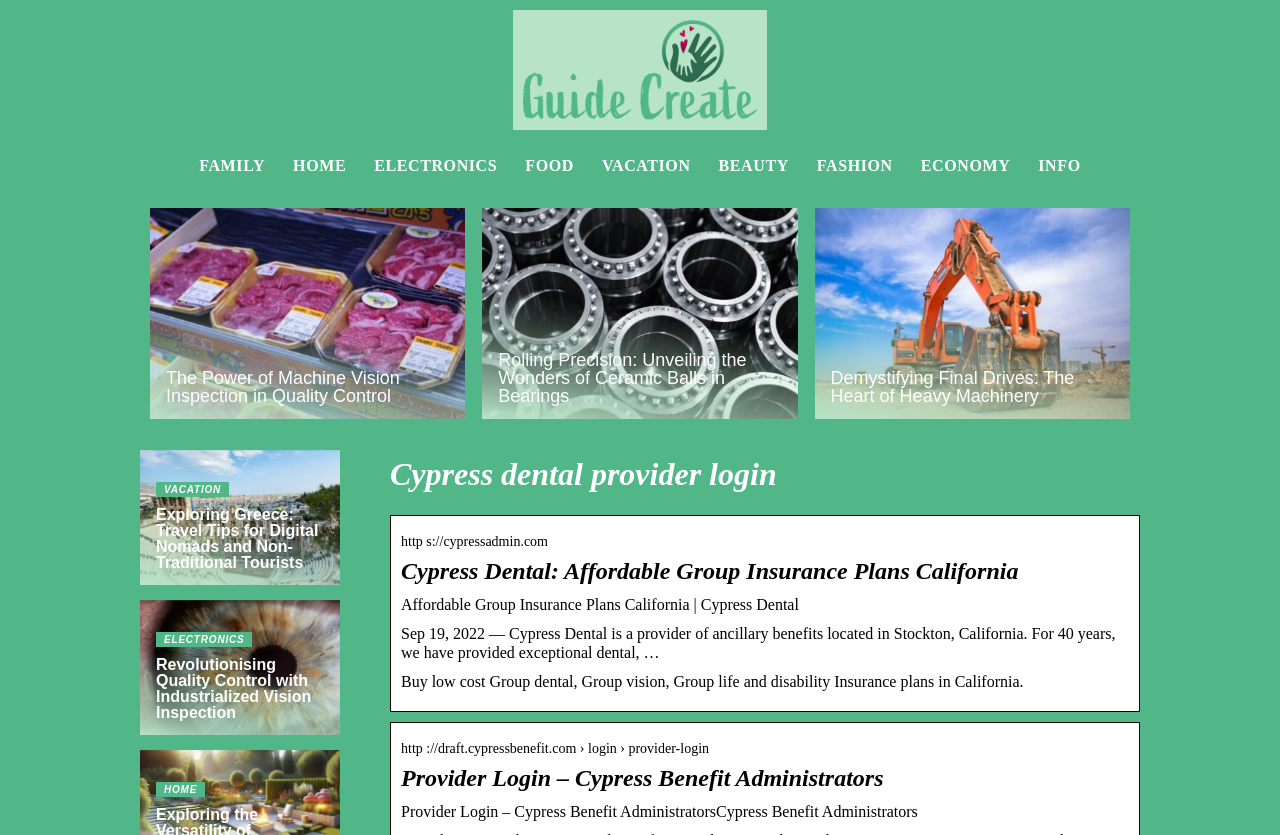Please identify the bounding box coordinates of the region to click in order to complete the given instruction: "search for something". The coordinates should be four float numbers between 0 and 1, i.e., [left, top, right, bottom].

None